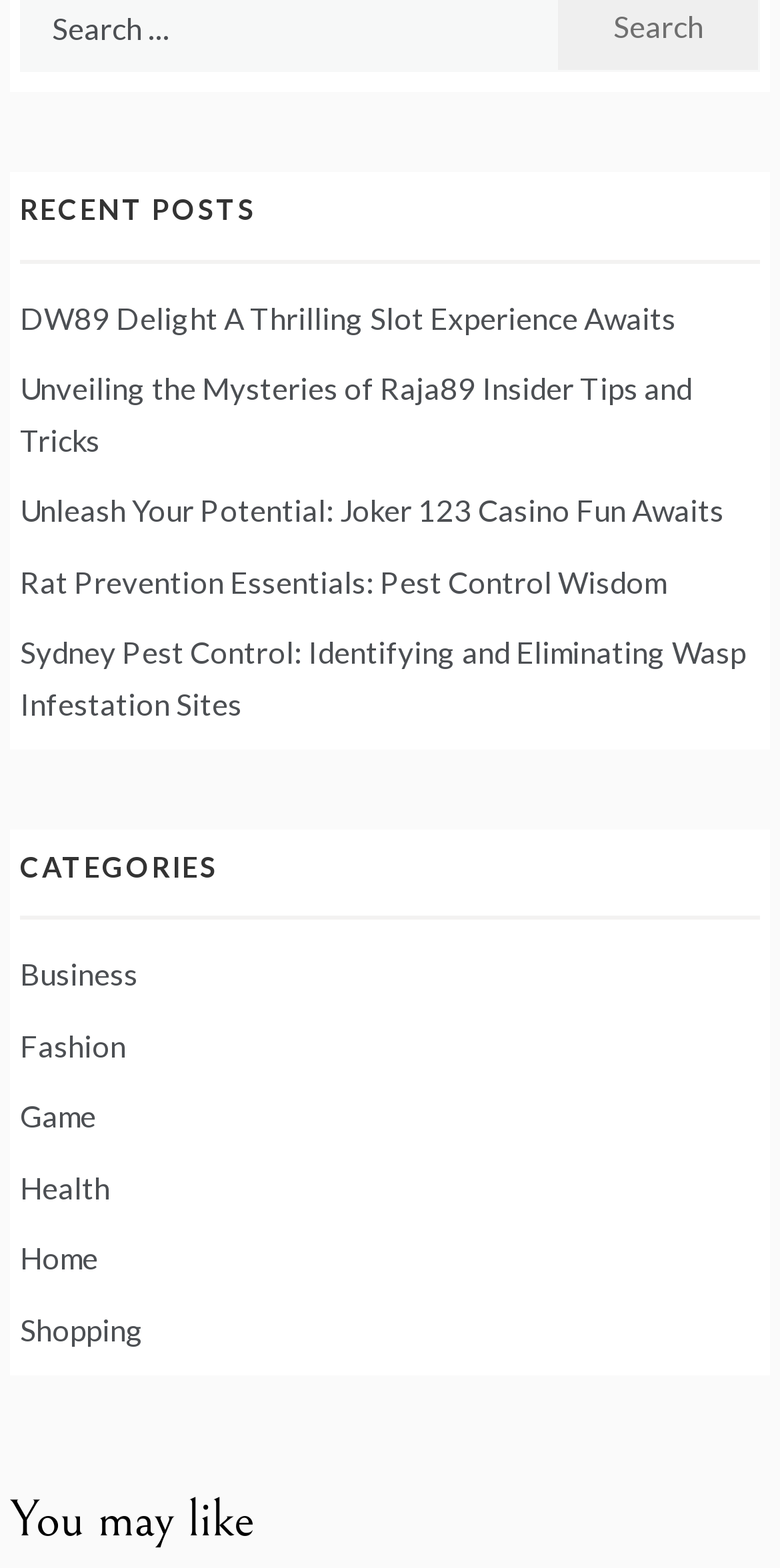Using the description "alt="Princeton Dance Medicine Logo"", locate and provide the bounding box of the UI element.

None